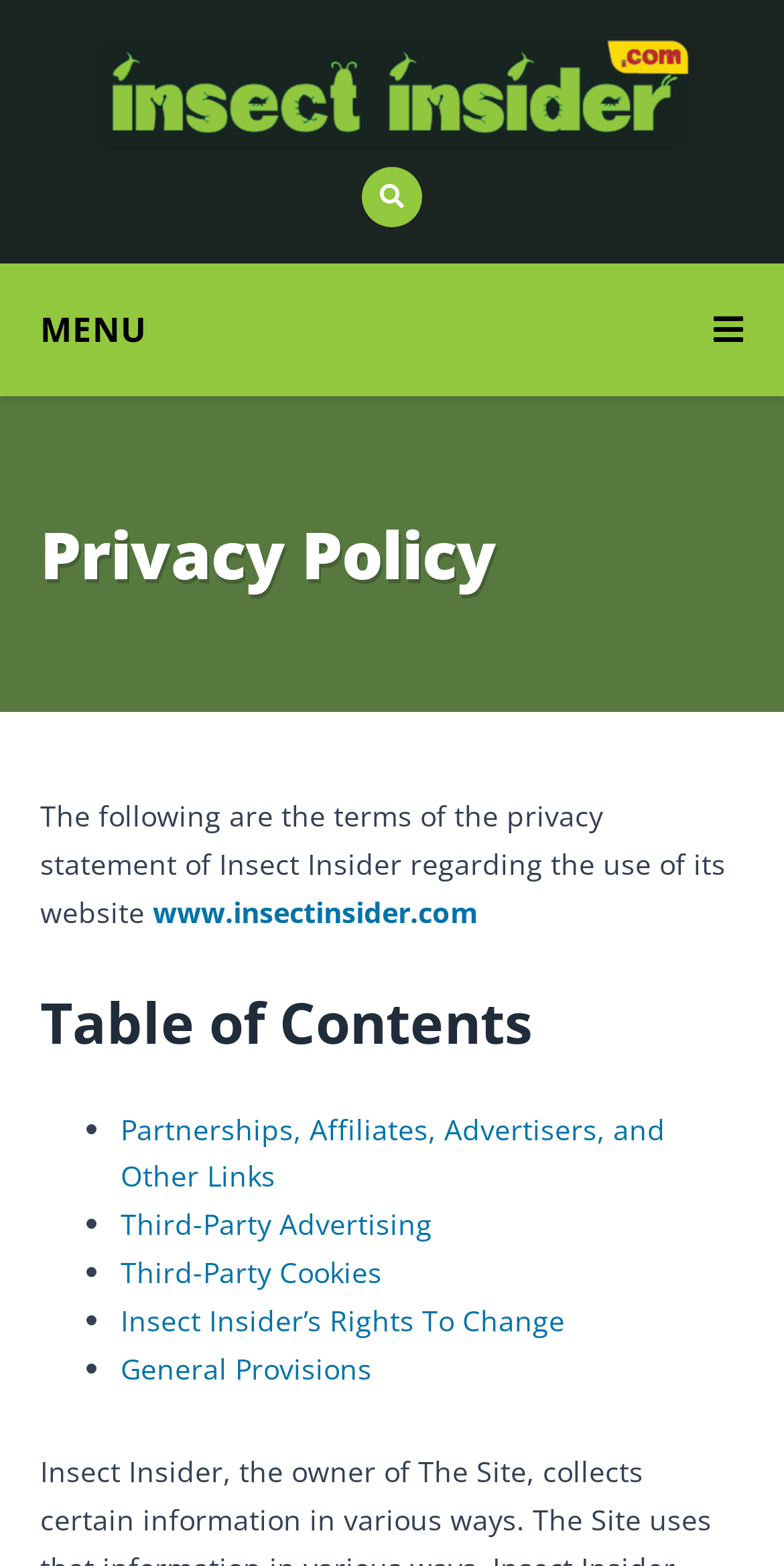Craft a detailed narrative of the webpage's structure and content.

The webpage is about the Privacy Policy of Insect Insider, with a prominent link to the website's homepage at the top. Below the link, there is a button to toggle navigation, accompanied by the text "MENU". 

The main content of the page is headed by a large title "Privacy Policy", followed by a paragraph of text explaining the terms of the privacy statement. Below this, there is a link to the website's URL. 

The page then presents a "Table of Contents" section, which lists several topics related to the privacy policy, including "Partnerships, Affiliates, Advertisers, and Other Links", "Third-Party Advertising", "Third-Party Cookies", "Insect Insider’s Rights To Change", and "General Provisions". Each topic is marked with a bullet point and is a clickable link. 

There is also a small icon, represented by the Unicode character "\uf002", located near the top of the page.